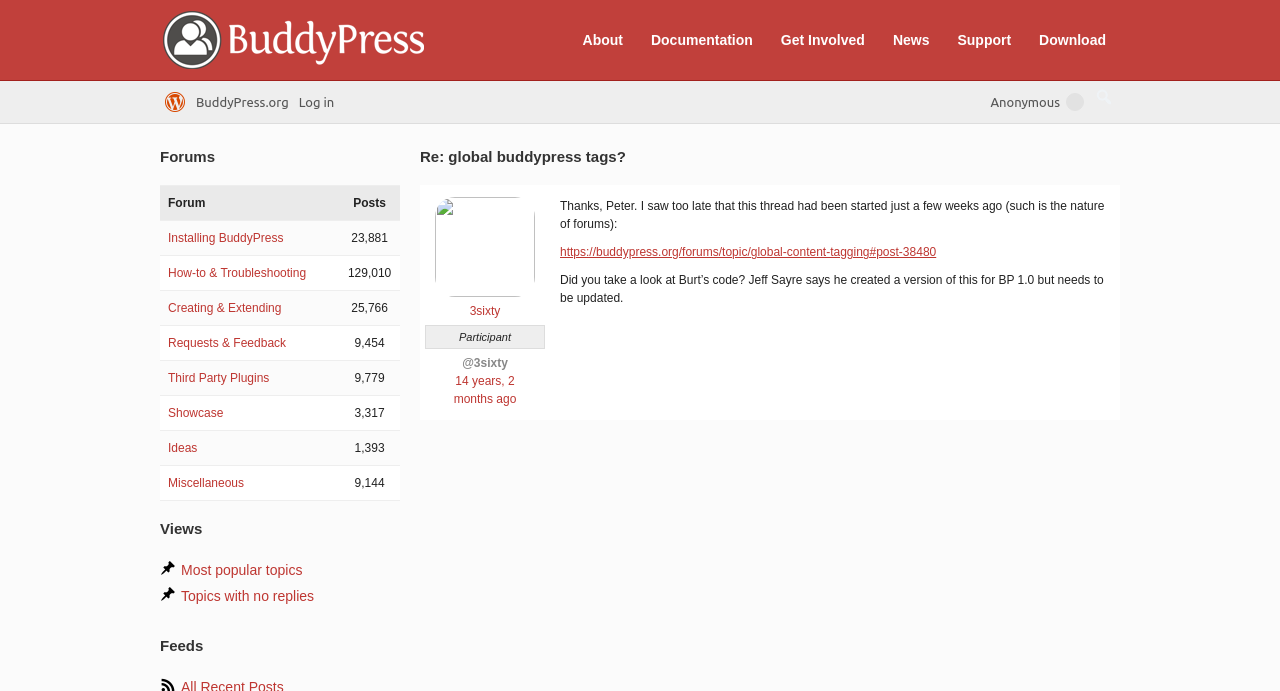Please specify the bounding box coordinates for the clickable region that will help you carry out the instruction: "Search for something".

[0.852, 0.123, 0.873, 0.158]